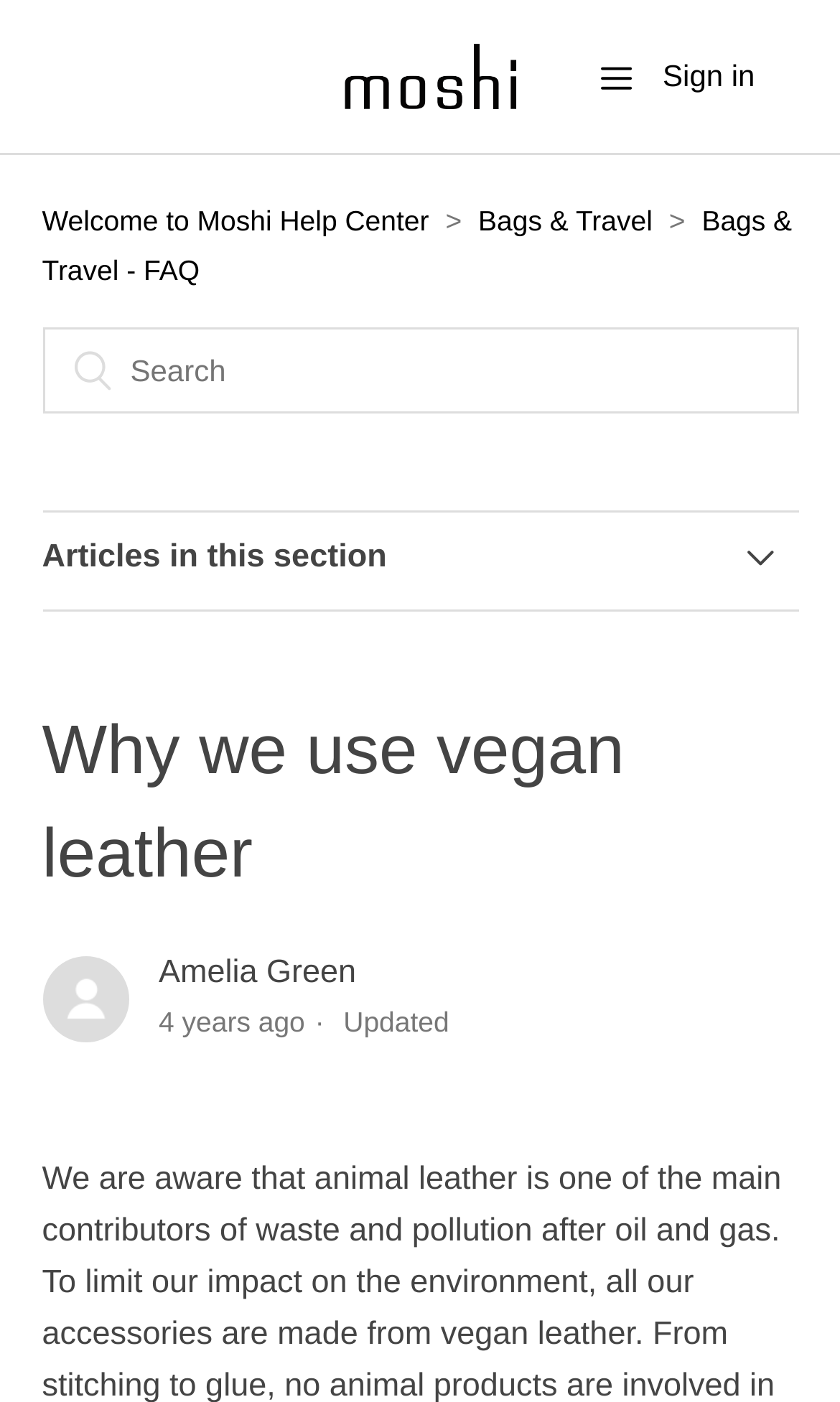Please answer the following query using a single word or phrase: 
When was the article 'Why we use vegan leather' updated?

2020-07-01 09:19